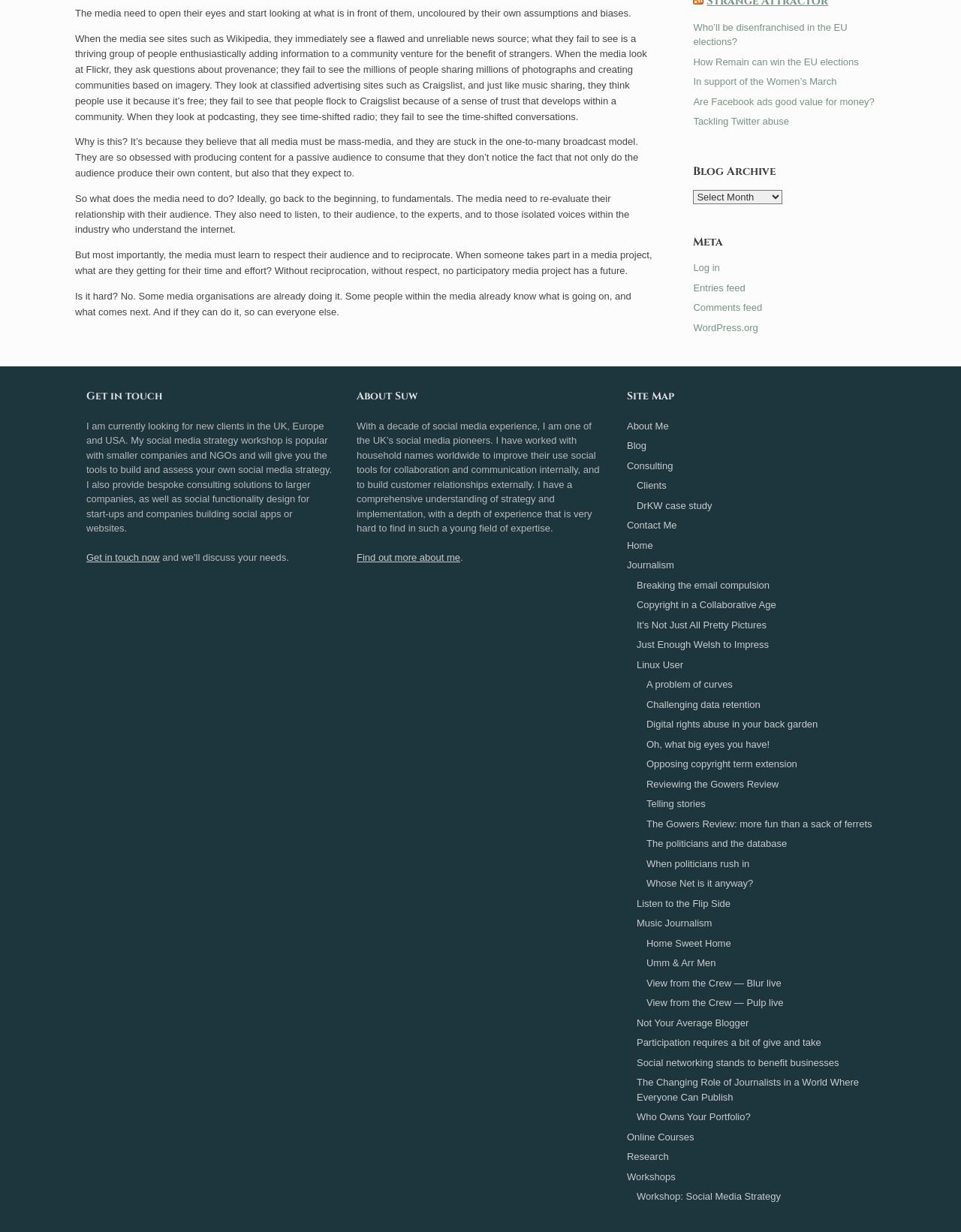Determine the bounding box coordinates for the area that needs to be clicked to fulfill this task: "Get in touch now". The coordinates must be given as four float numbers between 0 and 1, i.e., [left, top, right, bottom].

[0.09, 0.448, 0.166, 0.457]